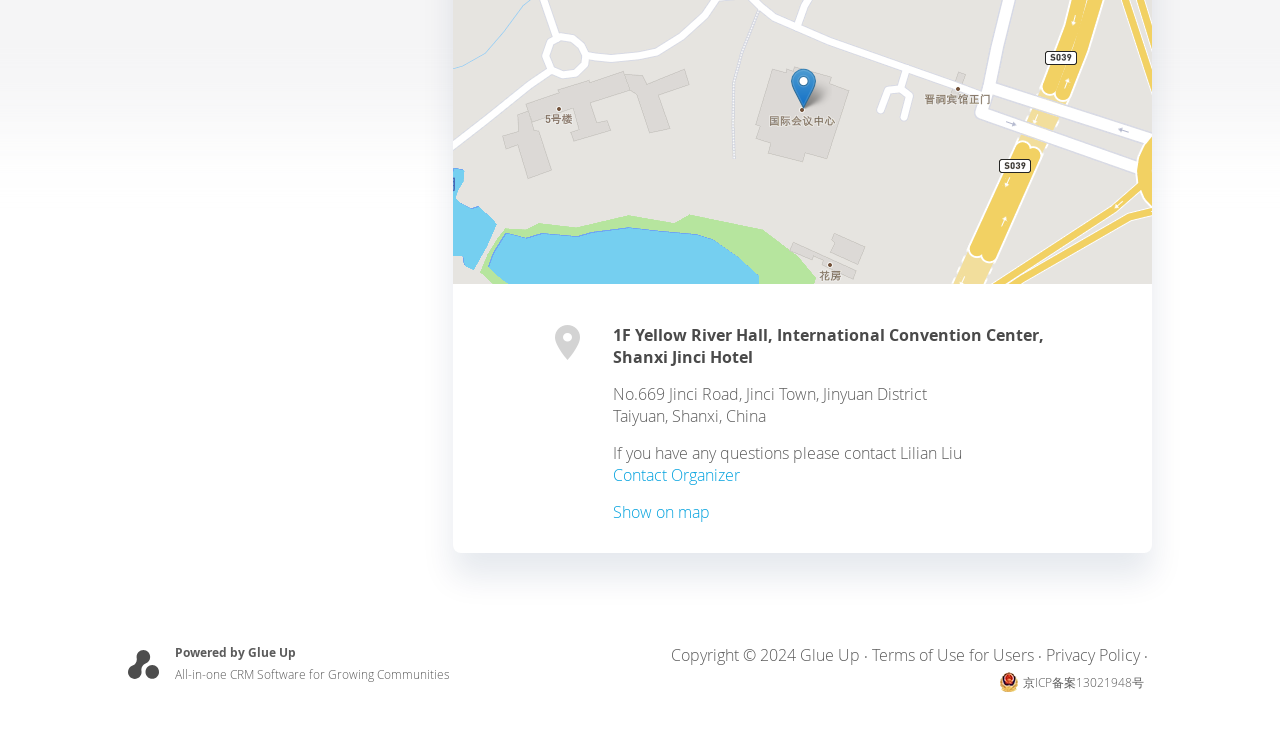Please locate the UI element described by "Contact Organizer" and provide its bounding box coordinates.

[0.479, 0.615, 0.578, 0.645]